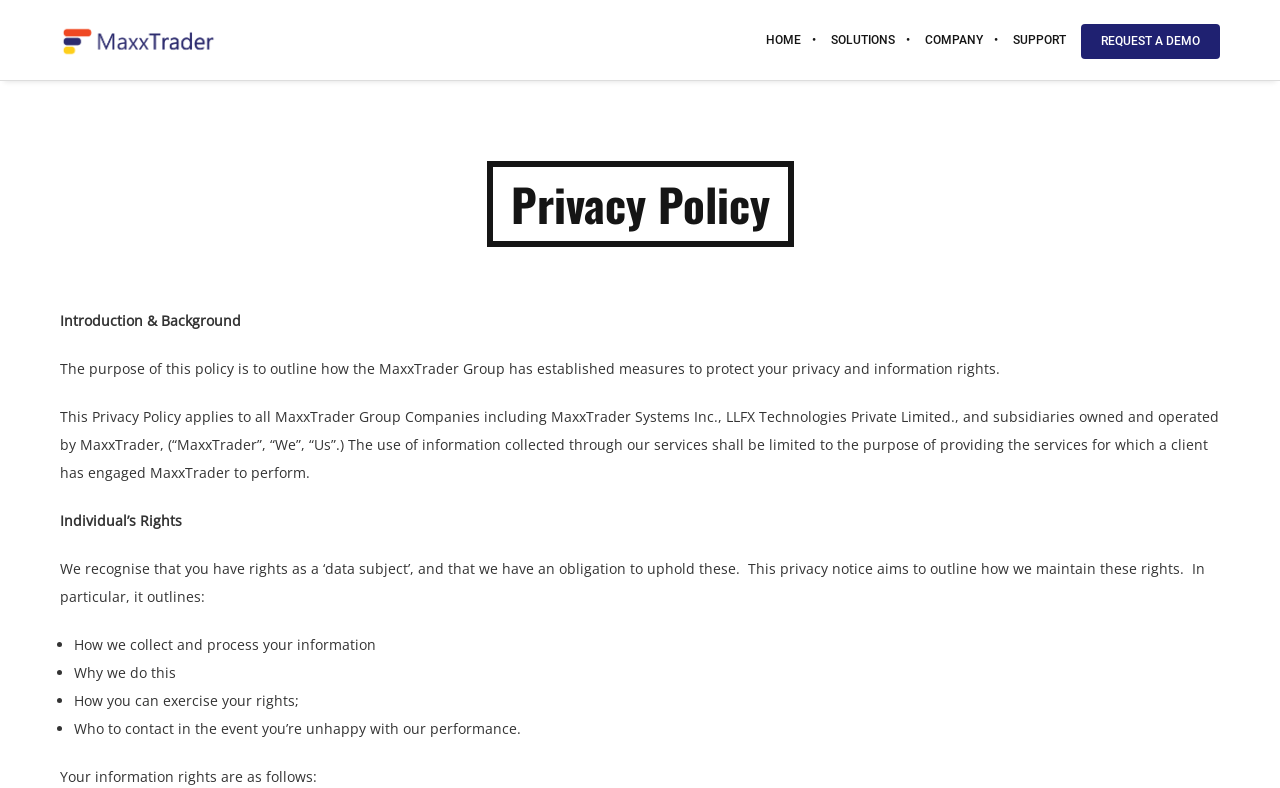What is the purpose of the privacy policy?
Answer the question with as much detail as possible.

The purpose of the privacy policy is mentioned in the text 'The purpose of this policy is to outline how the MaxxTrader Group has established measures to protect your privacy and information rights.'